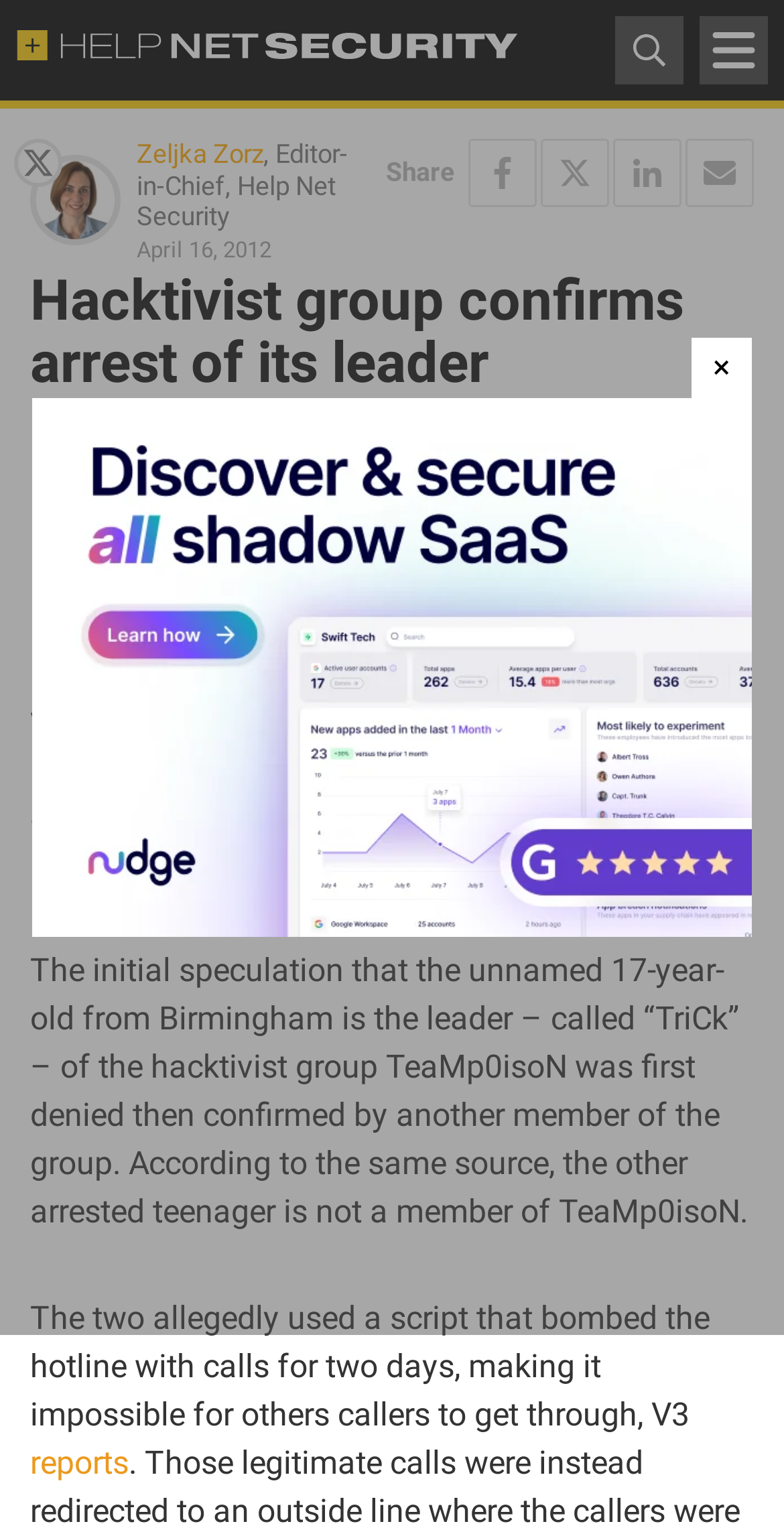Locate the bounding box coordinates of the element to click to perform the following action: 'Toggle navigation'. The coordinates should be given as four float values between 0 and 1, in the form of [left, top, right, bottom].

[0.892, 0.01, 0.979, 0.055]